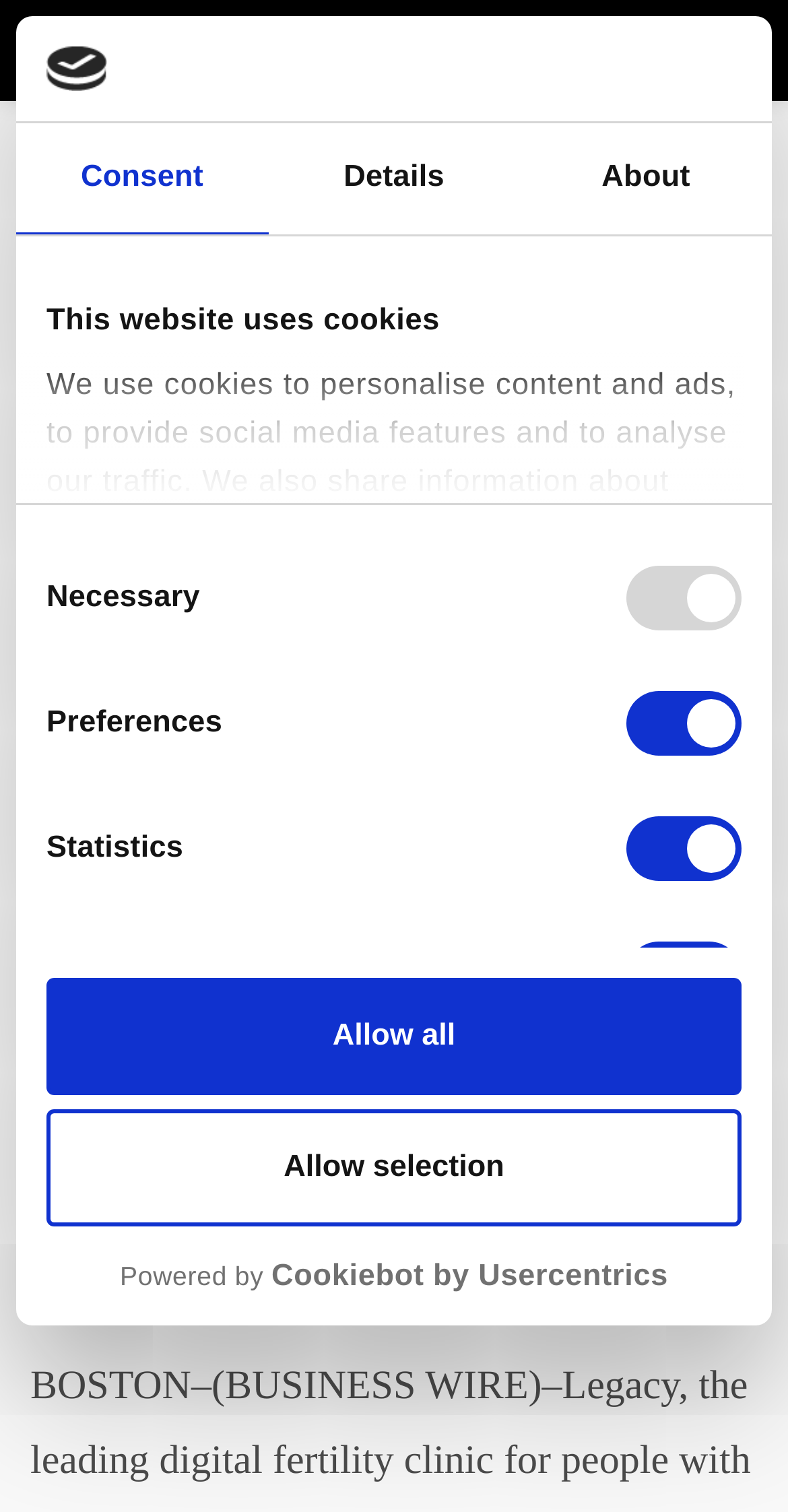Offer a detailed account of what is visible on the webpage.

The webpage appears to be an article about Legacy, a digital fertility clinic, securing $25 million in Series B funding to scale its sperm fertility offerings. 

At the top of the page, there is a logo and a horizontal tab list with three tabs: "Consent", "Details", and "About". The "Consent" tab is currently selected. 

Below the tab list, there is a modal dialog box with a message about the website using cookies. This dialog box takes up most of the page's width and is positioned near the top of the page. 

Inside the dialog box, there is a heading that says "This website uses cookies" followed by a paragraph of text explaining how the website uses cookies. Below this text, there are four checkboxes labeled "Necessary", "Preferences", "Statistics", and "Marketing", all of which are checked by default. 

There are two buttons, "Allow selection" and "Allow all", positioned below the checkboxes. 

At the bottom of the dialog box, there is a link to "Cookiebot by Usercentrics" and a "Powered by" label. 

On the top right corner of the page, there are three buttons: a menu button, a button with a search icon, and a button with a share icon. 

Below these buttons, there are four links: "HOME", "NEWS", "BUSINESS WIRE", and an empty link. 

The main content of the page is an article with a heading that says "LEGACY SECURES $25M SERIES B TO SCALE SPERM FERTILITY OFFERINGS". The article has a date "12/05/2022" and a source "Business Wire". The article text is a summary of Legacy's plans to open same-day treatment centers, double its headcount, and increase its menu of offerings amidst a global sperm decline.